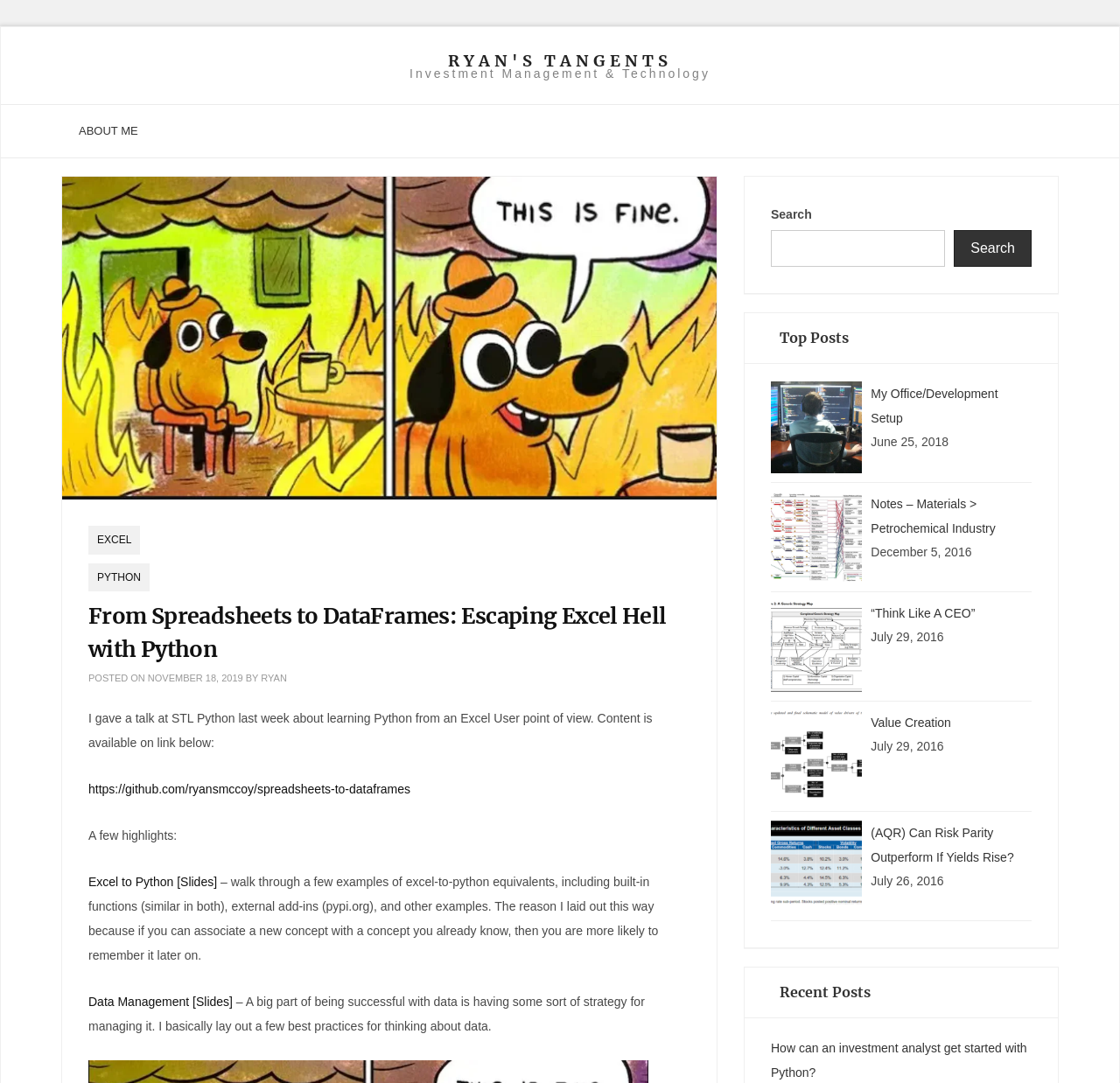Please find the bounding box coordinates of the element that must be clicked to perform the given instruction: "Search for a topic". The coordinates should be four float numbers from 0 to 1, i.e., [left, top, right, bottom].

[0.688, 0.213, 0.844, 0.247]